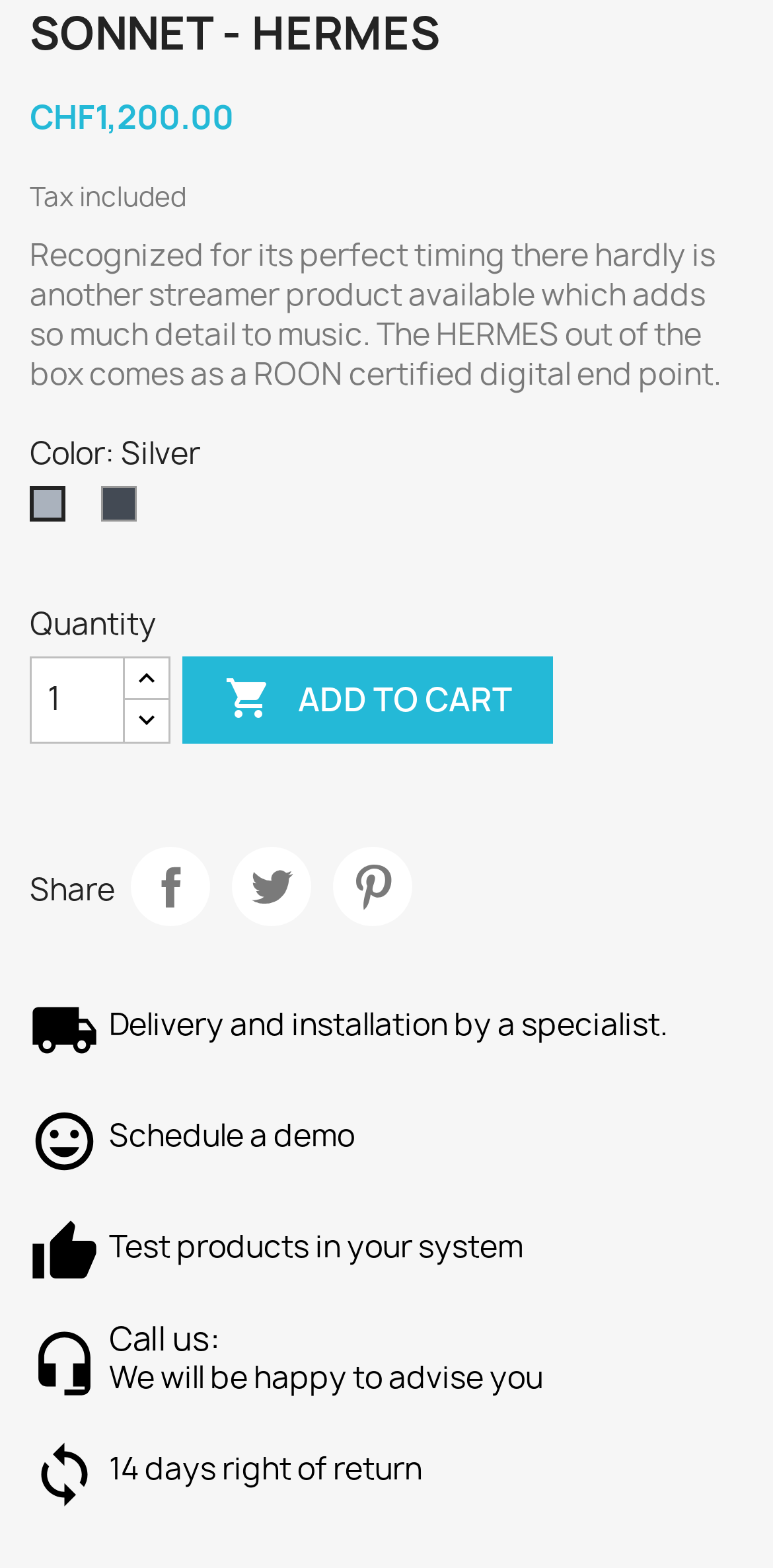What are the available colors for the HERMES product?
Craft a detailed and extensive response to the question.

The available colors for the HERMES product can be determined by examining the radio buttons with the labels 'Silver' and 'Black'. These radio buttons are located below the product description and above the 'Quantity' label.